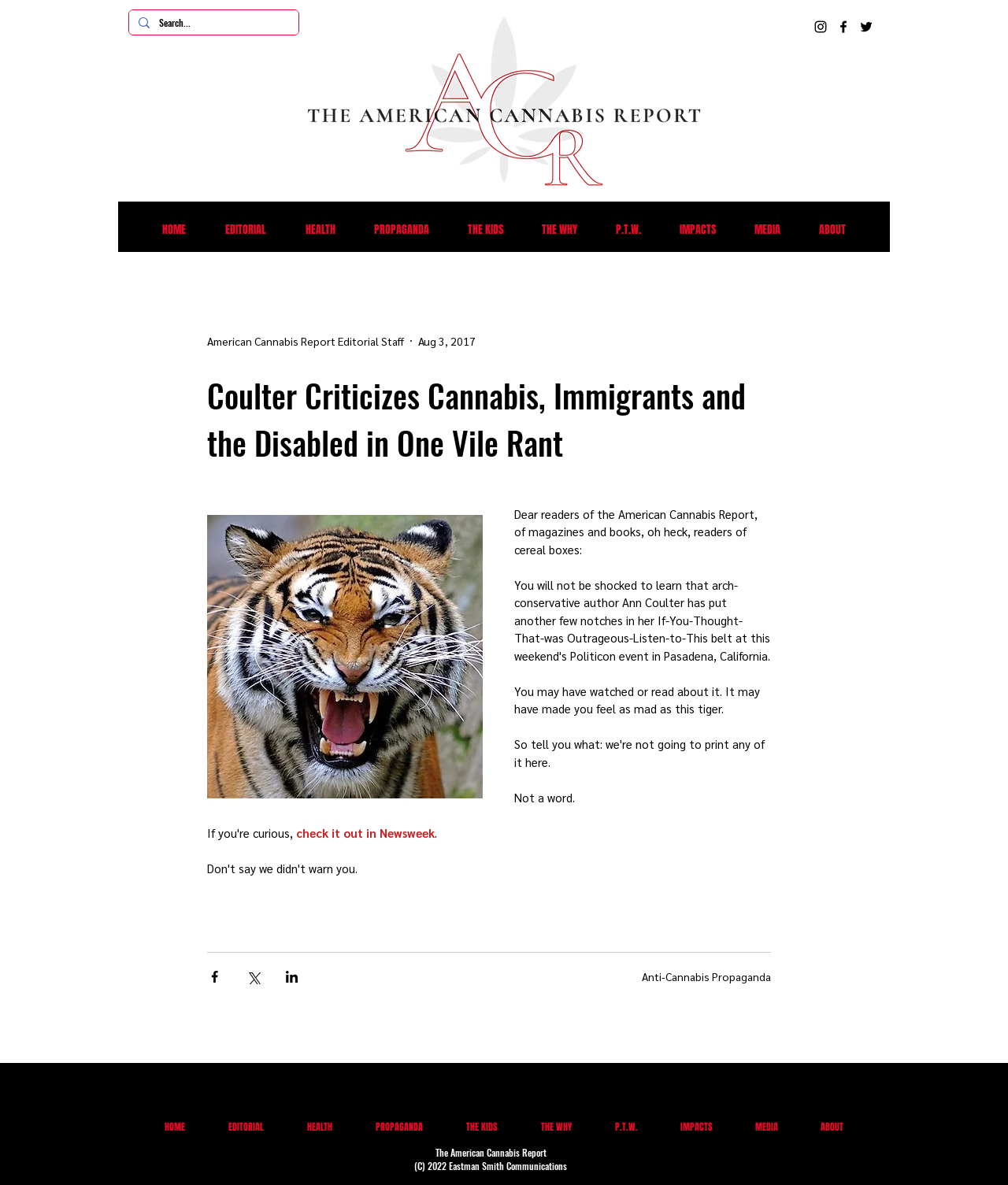Give a concise answer of one word or phrase to the question: 
What is the name of the website?

American Cannabis Report